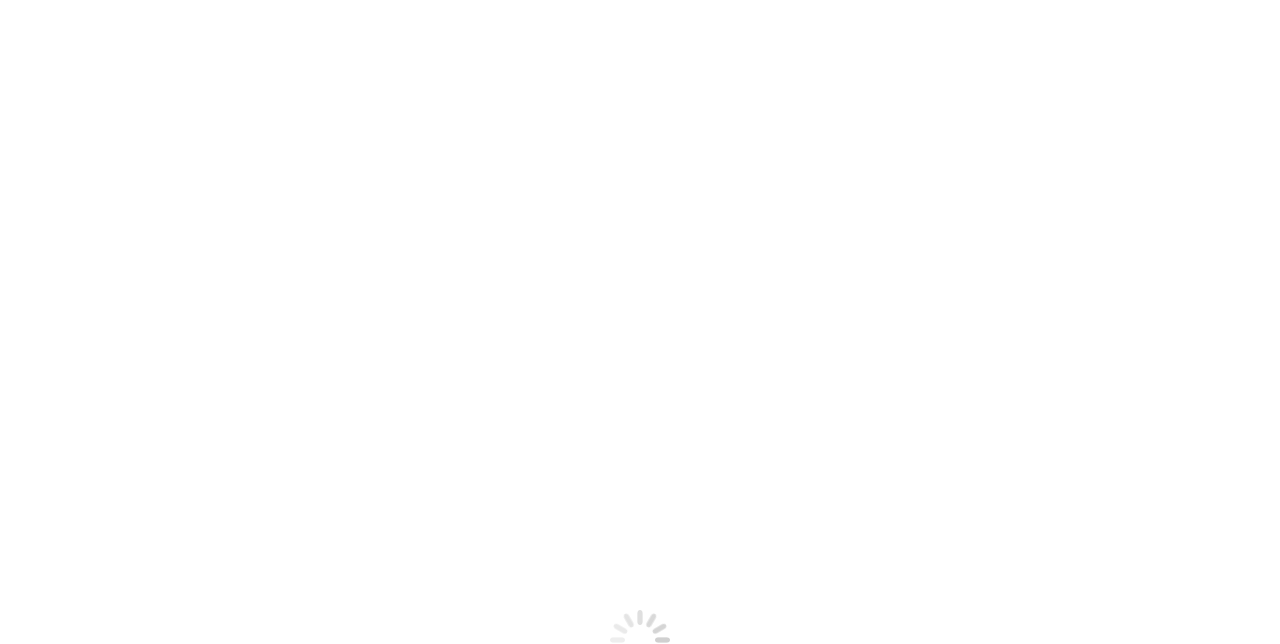Determine the bounding box coordinates of the clickable element to achieve the following action: 'Click on the 'SEARCH' button'. Provide the coordinates as four float values between 0 and 1, formatted as [left, top, right, bottom].

None